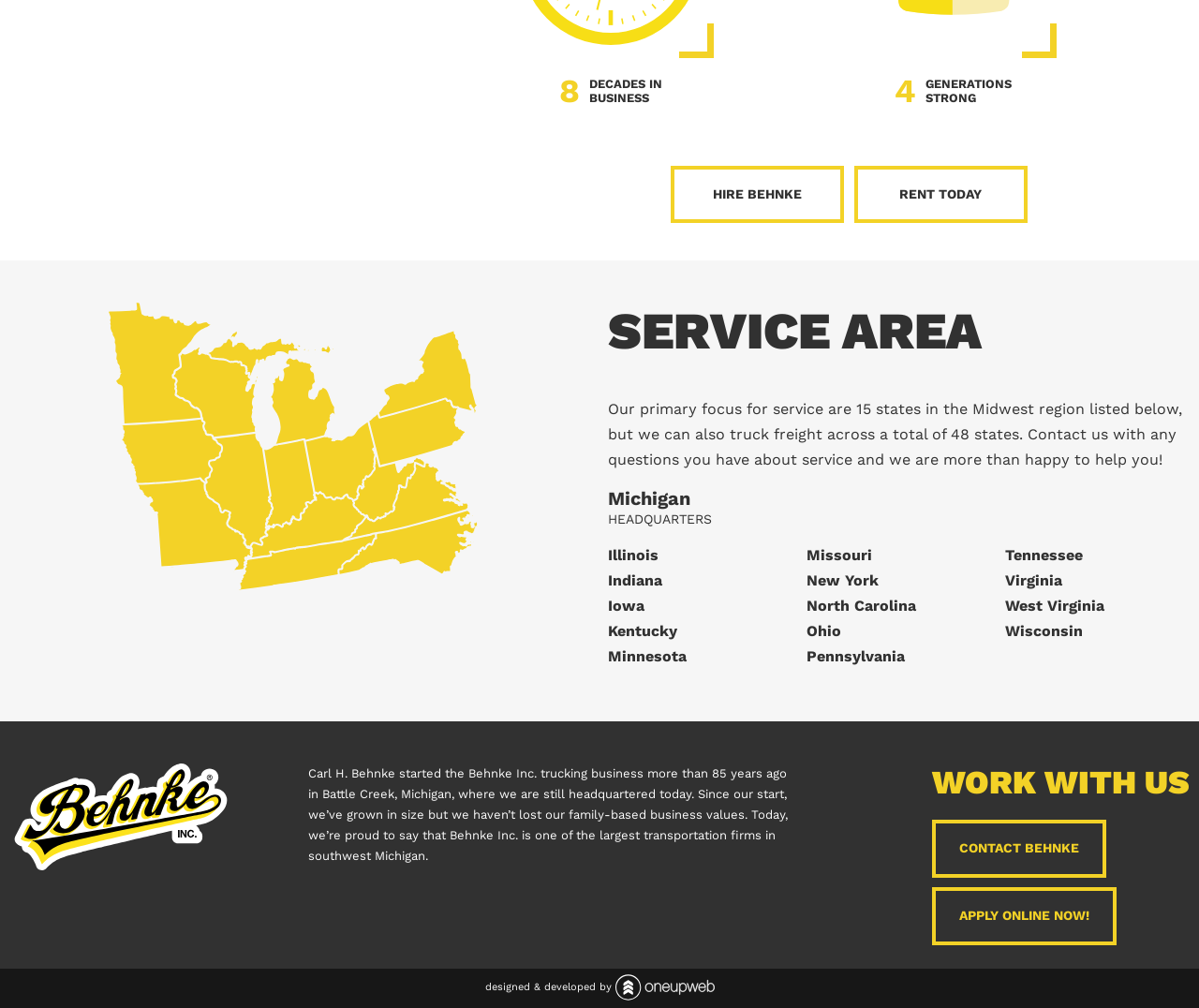What is the primary focus of the company's service?
Can you offer a detailed and complete answer to this question?

I found the StaticText element that mentions the company's primary focus, which is 'Our primary focus for service are 15 states in the Midwest region listed below...'.